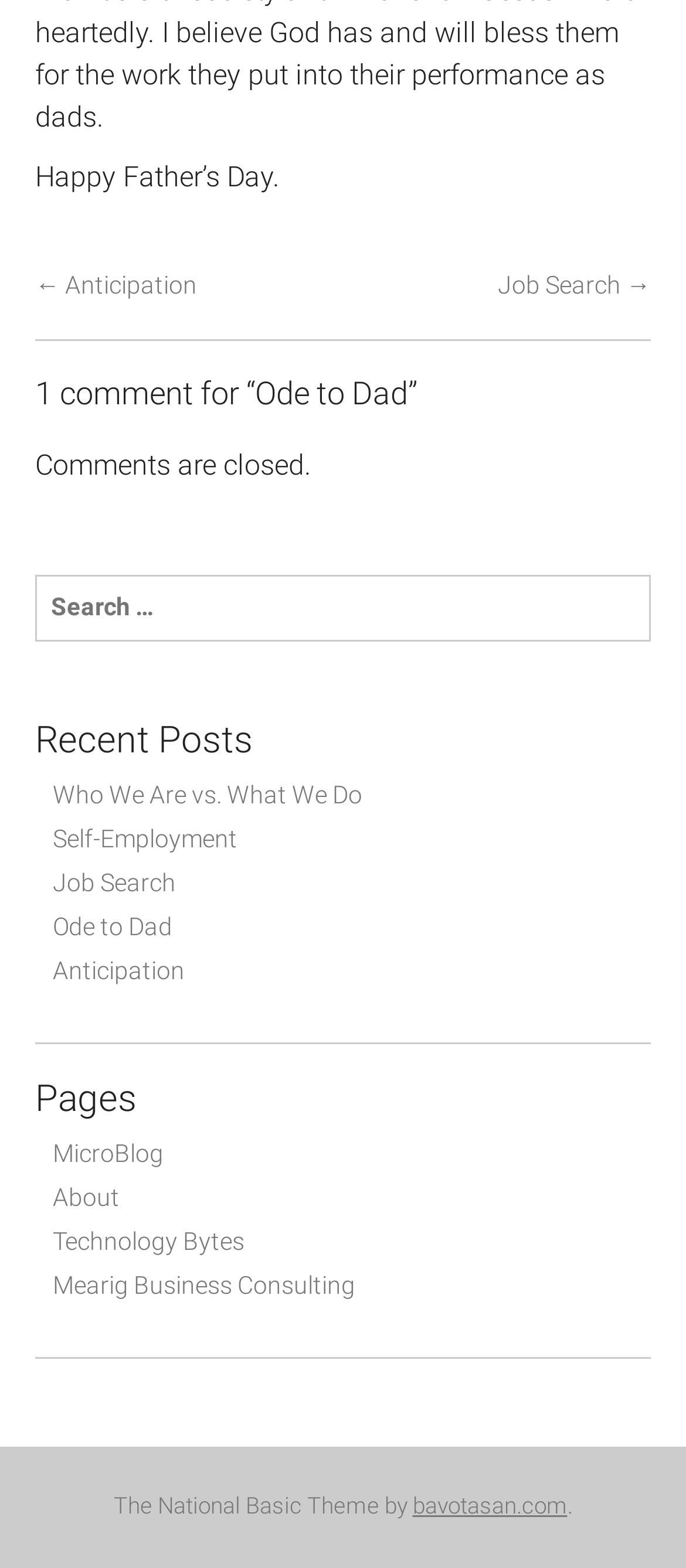Identify the bounding box coordinates of the part that should be clicked to carry out this instruction: "Read the recent post 'Who We Are vs. What We Do'".

[0.077, 0.498, 0.528, 0.516]